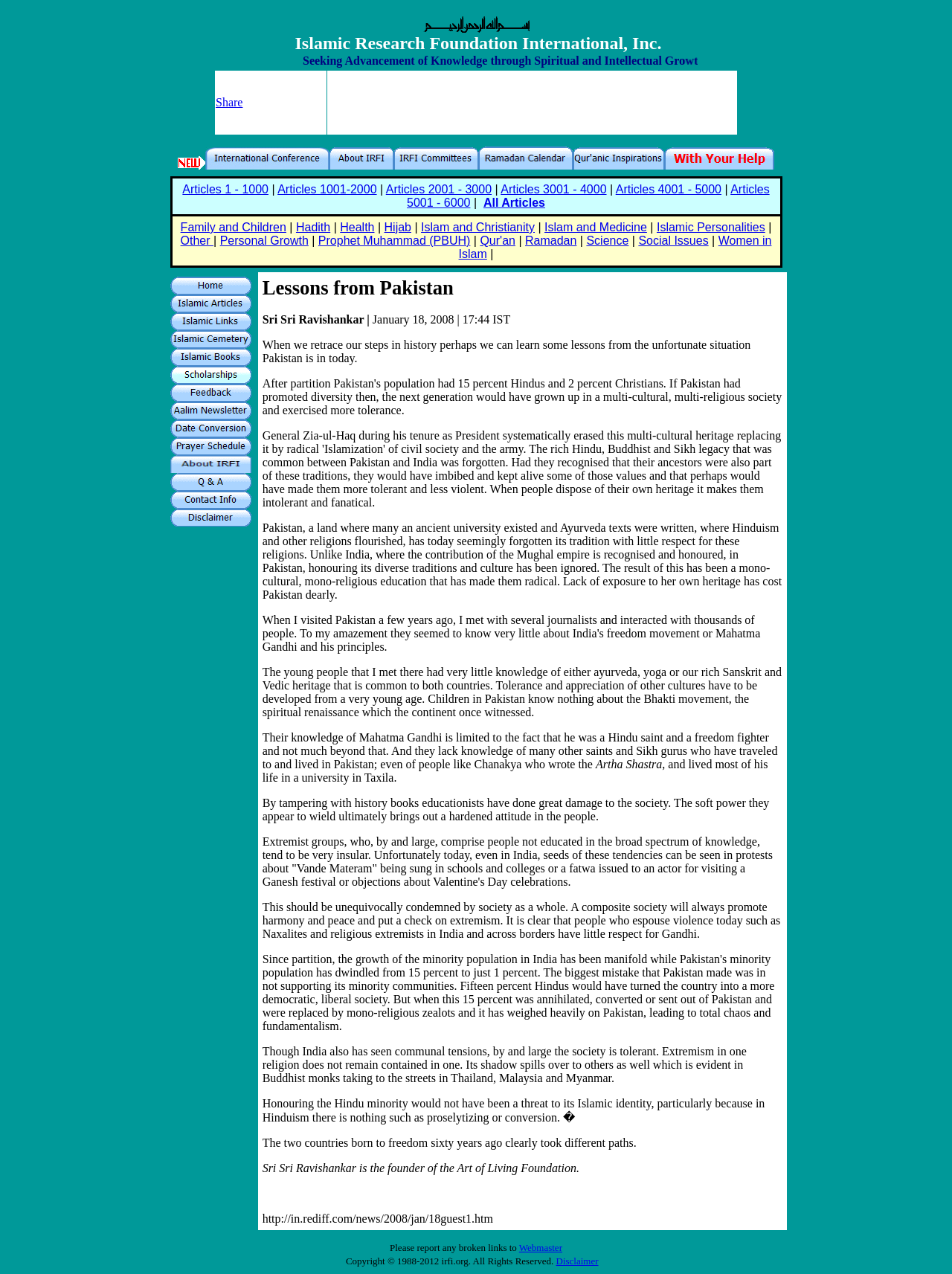How many links are available under the main menu?
Give a one-word or short phrase answer based on the image.

12